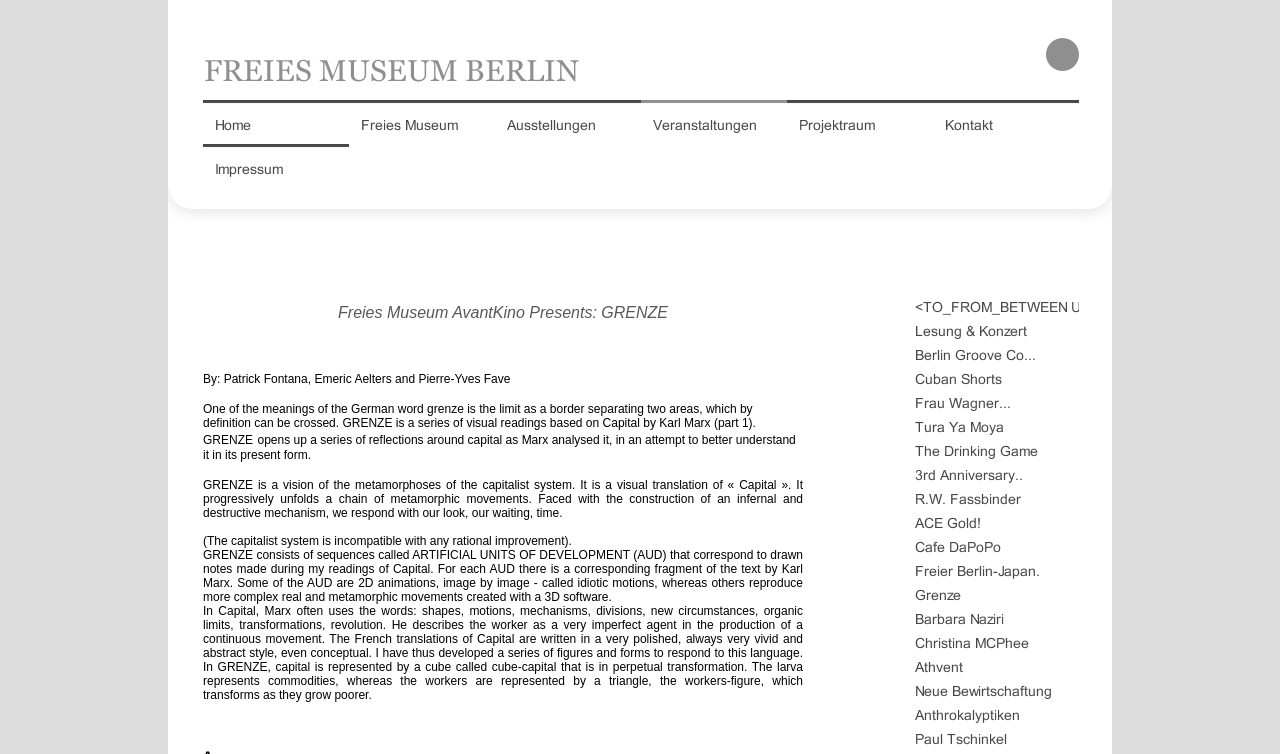Locate the bounding box coordinates of the element that should be clicked to fulfill the instruction: "Click on the '<TO_FROM_BETWEEN US>' link".

[0.714, 0.406, 0.843, 0.428]